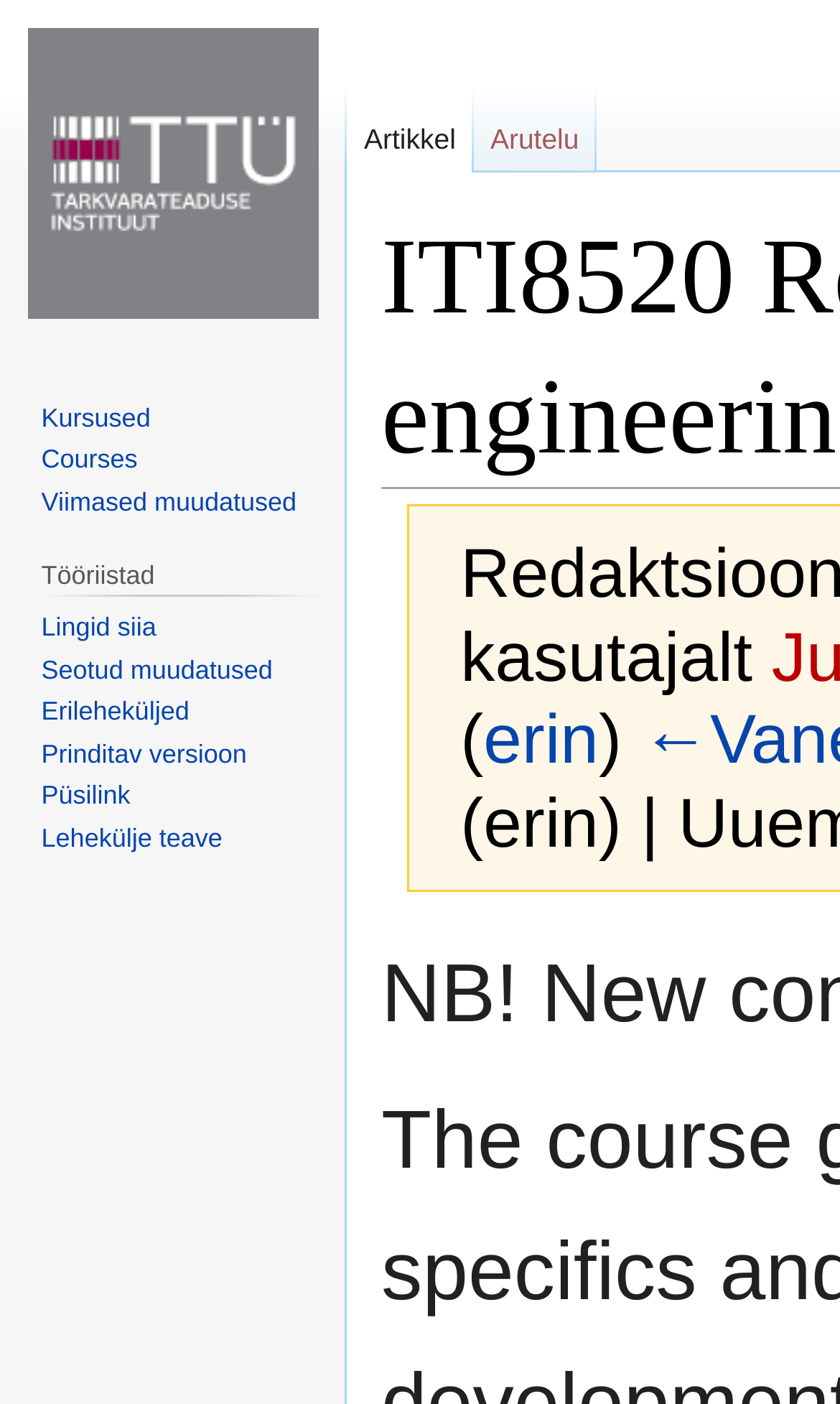Identify the bounding box coordinates of the region I need to click to complete this instruction: "view Kursused".

[0.049, 0.287, 0.179, 0.308]